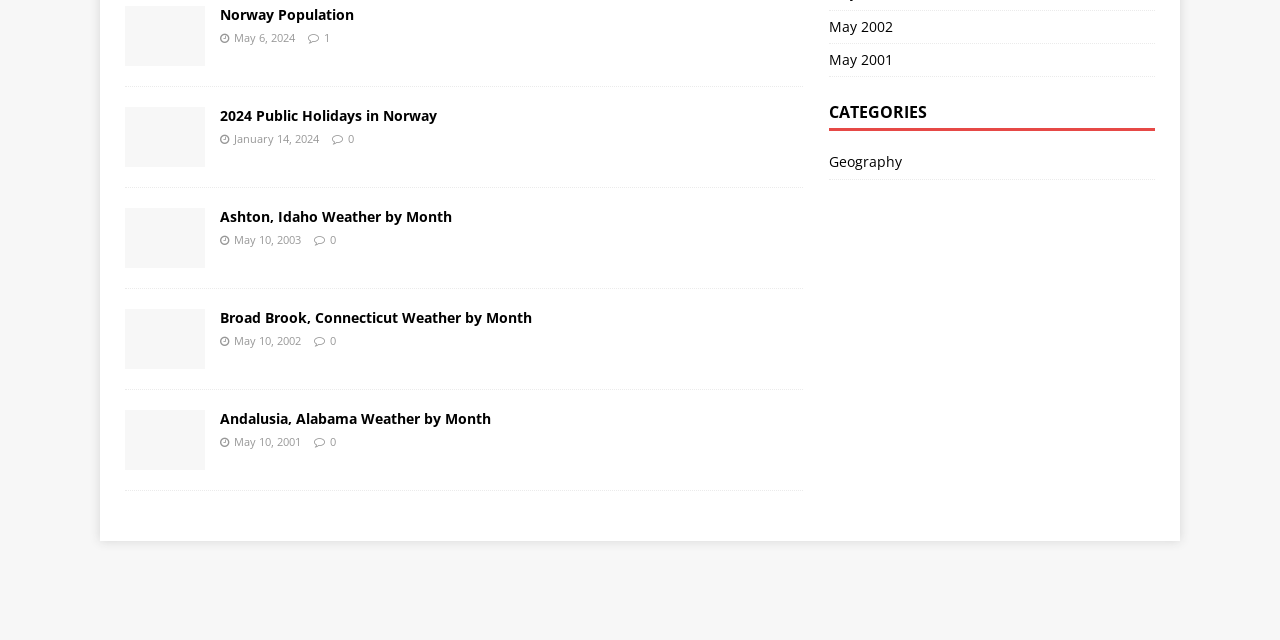Determine the bounding box coordinates for the HTML element described here: "2024 Public Holidays in Norway".

[0.172, 0.165, 0.341, 0.195]